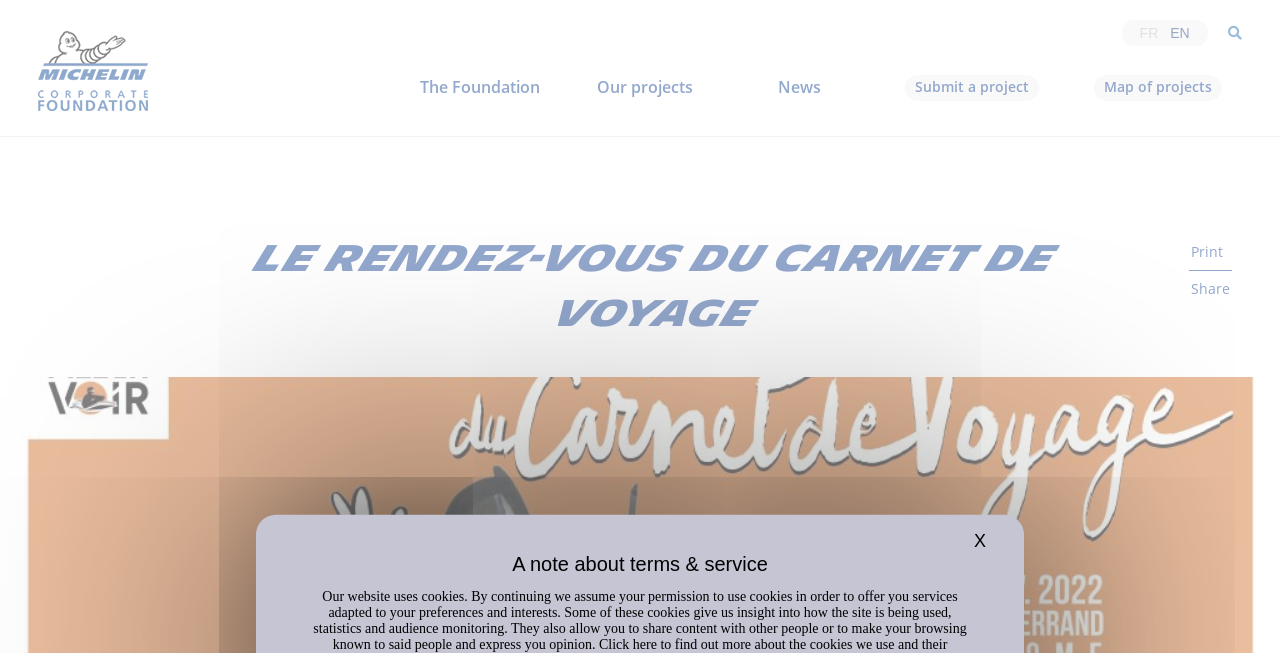Answer the question using only a single word or phrase: 
What is the logo of the foundation?

Logo